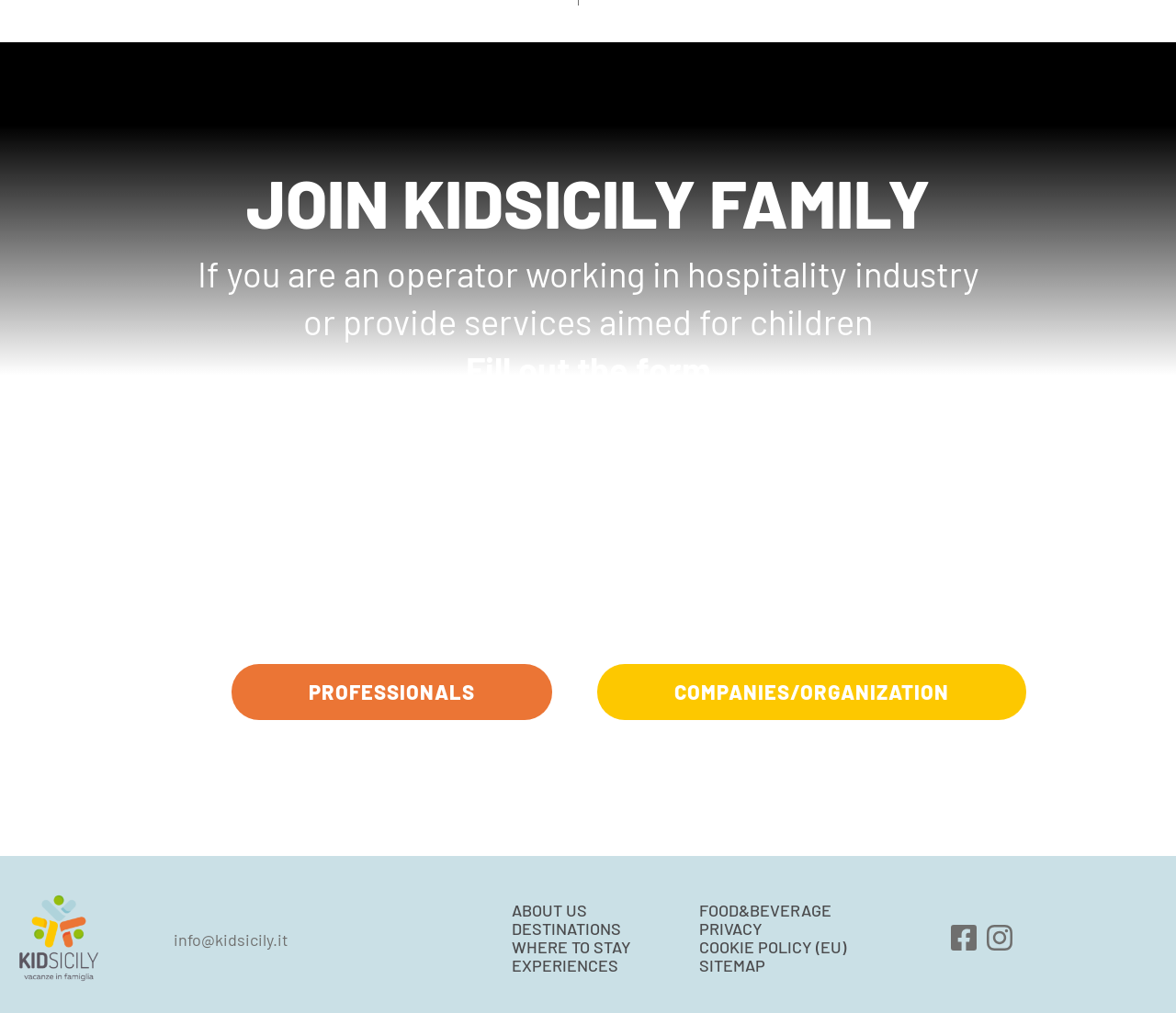Please locate the bounding box coordinates of the element that needs to be clicked to achieve the following instruction: "Fill out the form". The coordinates should be four float numbers between 0 and 1, i.e., [left, top, right, bottom].

[0.396, 0.344, 0.604, 0.386]